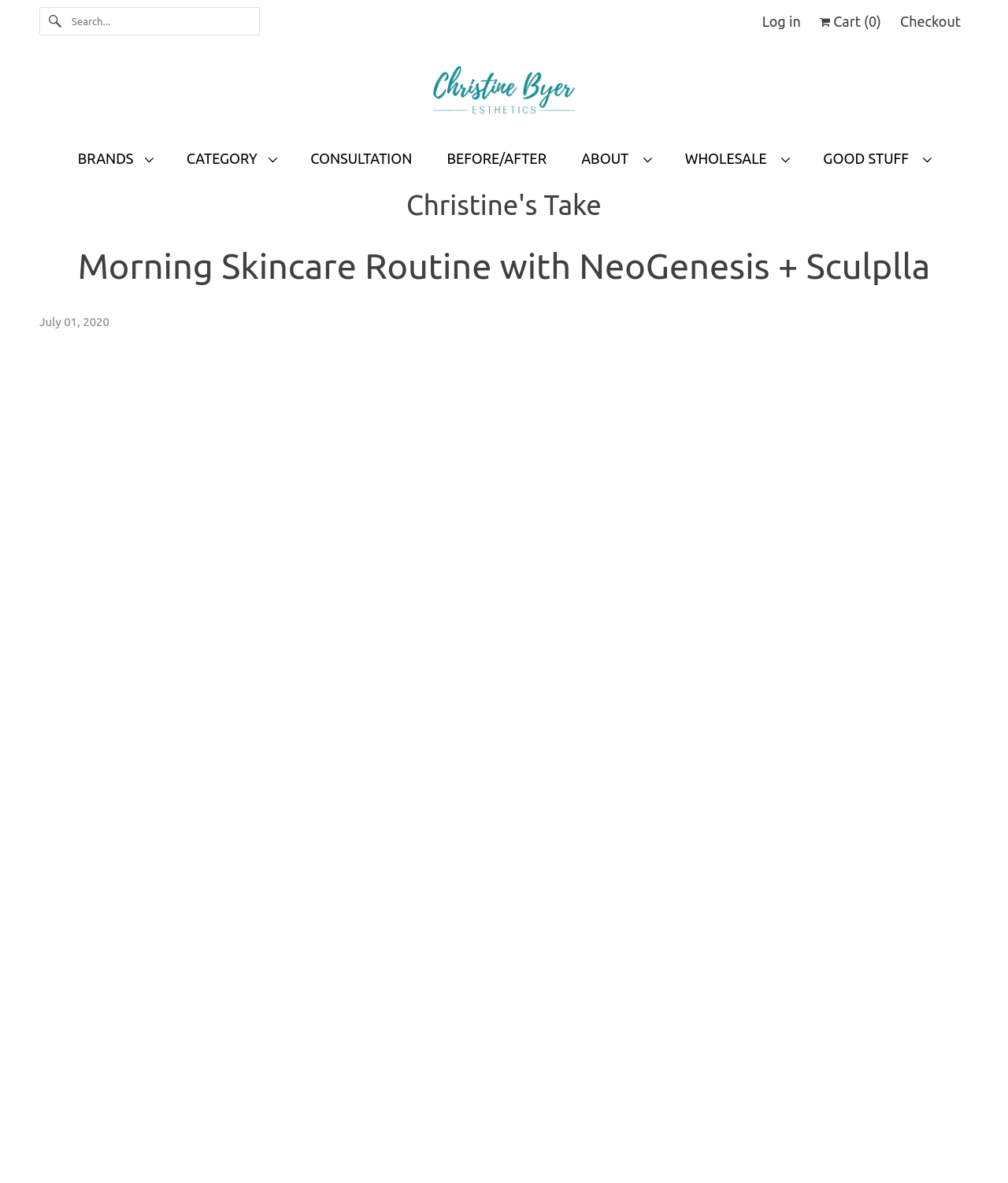Please determine the bounding box of the UI element that matches this description: GOOD STUFF. The coordinates should be given as (top-left x, top-left y, bottom-right x, bottom-right y), with all values between 0 and 1.

[0.817, 0.123, 0.923, 0.145]